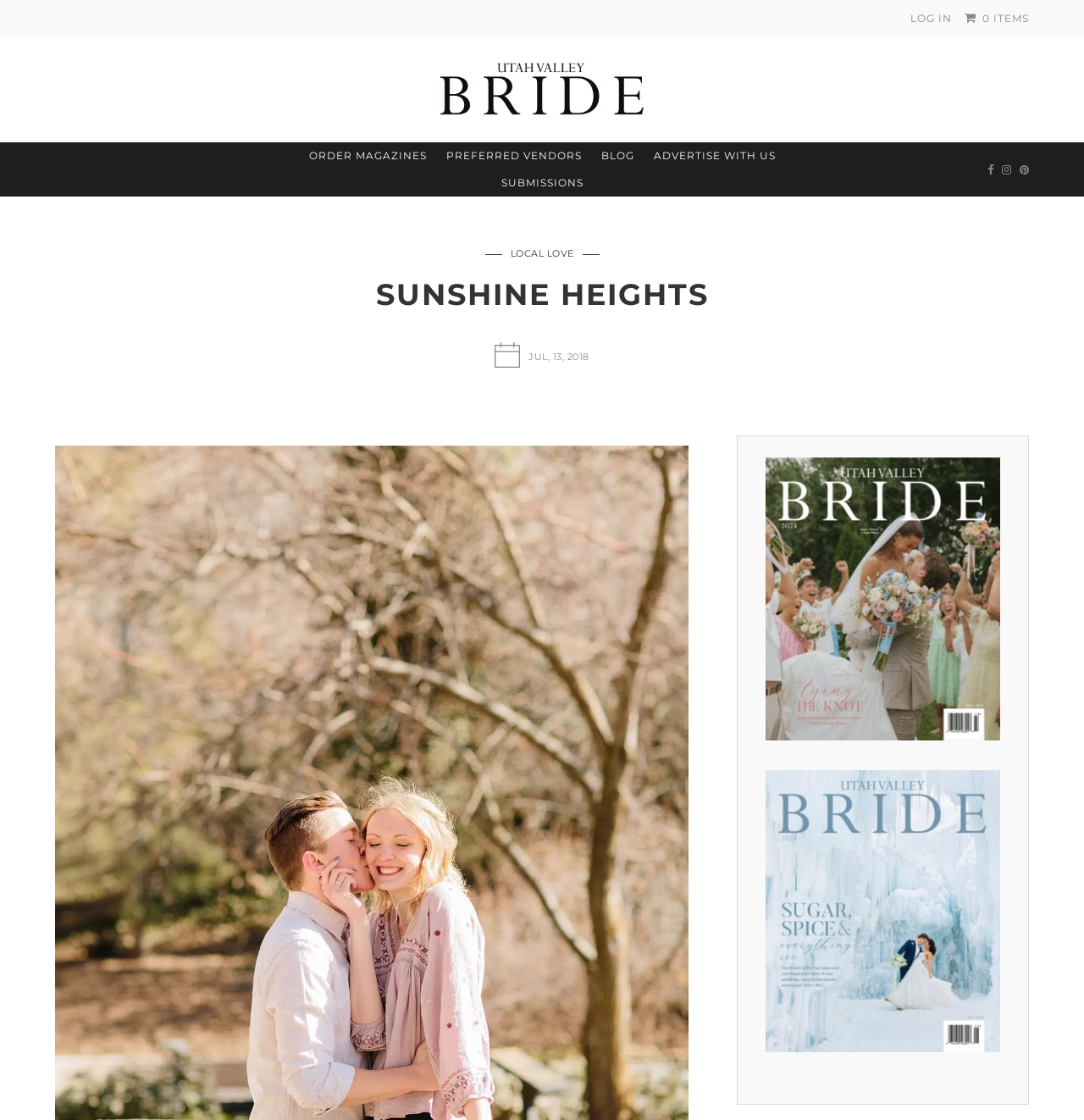Answer the question using only a single word or phrase: 
What is the title of the first article?

Tying the Knot